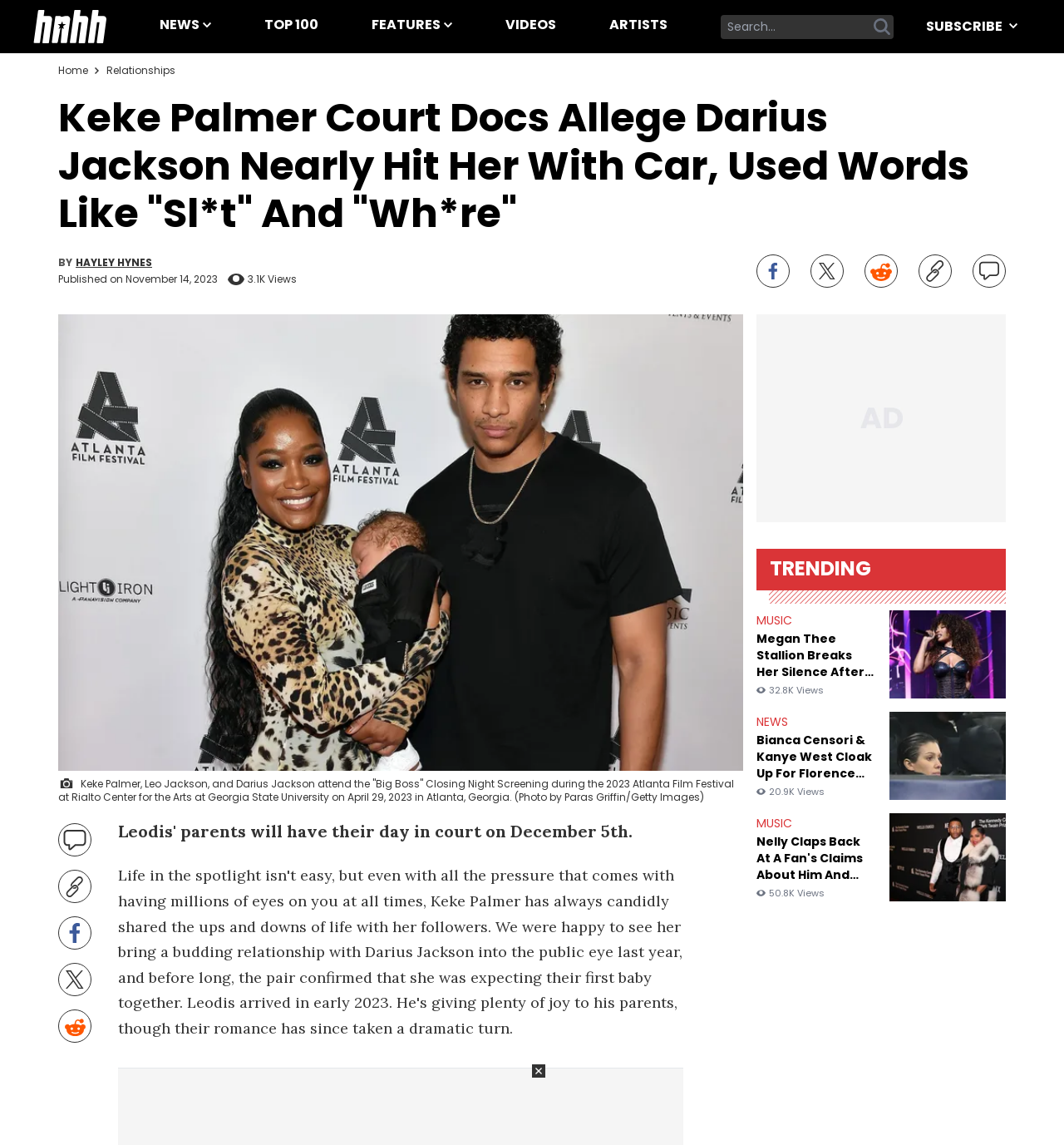Please reply with a single word or brief phrase to the question: 
What is the author of the article?

HAYLEY HYNES